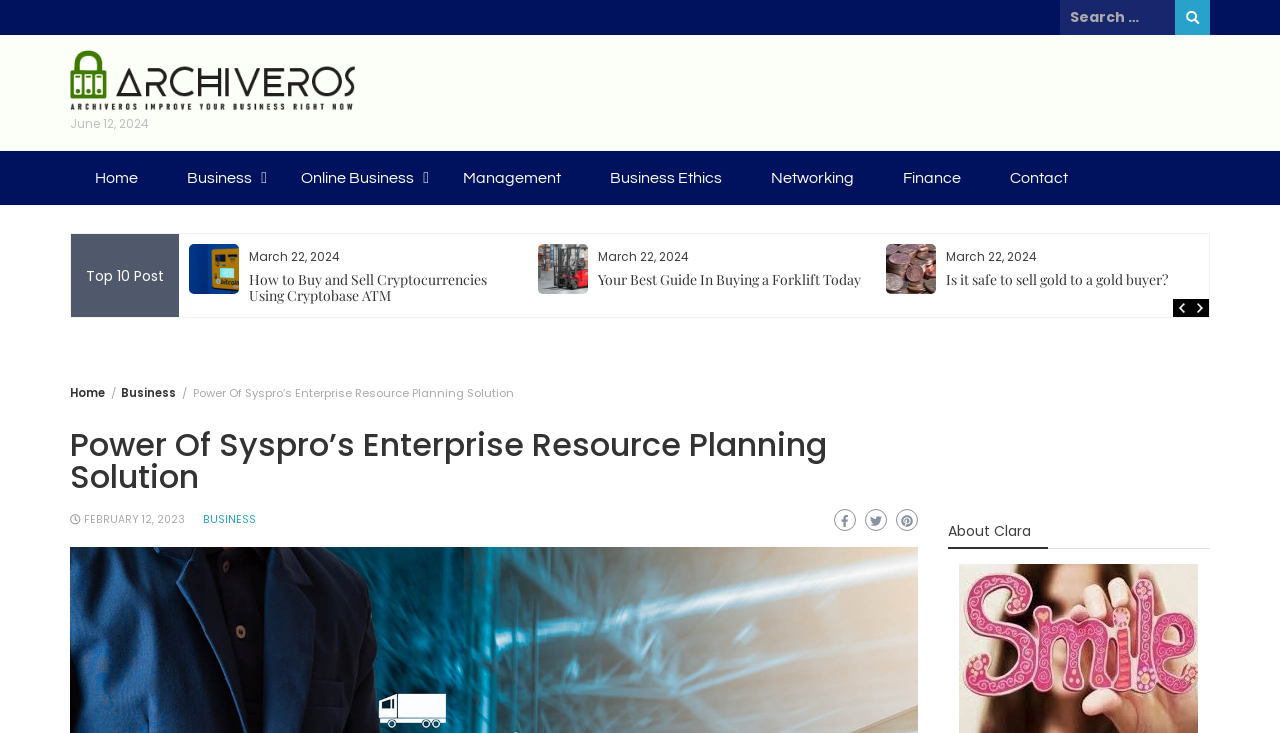How many links are in the navigation breadcrumbs?
Use the information from the image to give a detailed answer to the question.

I analyzed the navigation breadcrumbs section and found three links: 'Home', 'Business', and 'Power Of Syspro’s Enterprise Resource Planning Solution'.